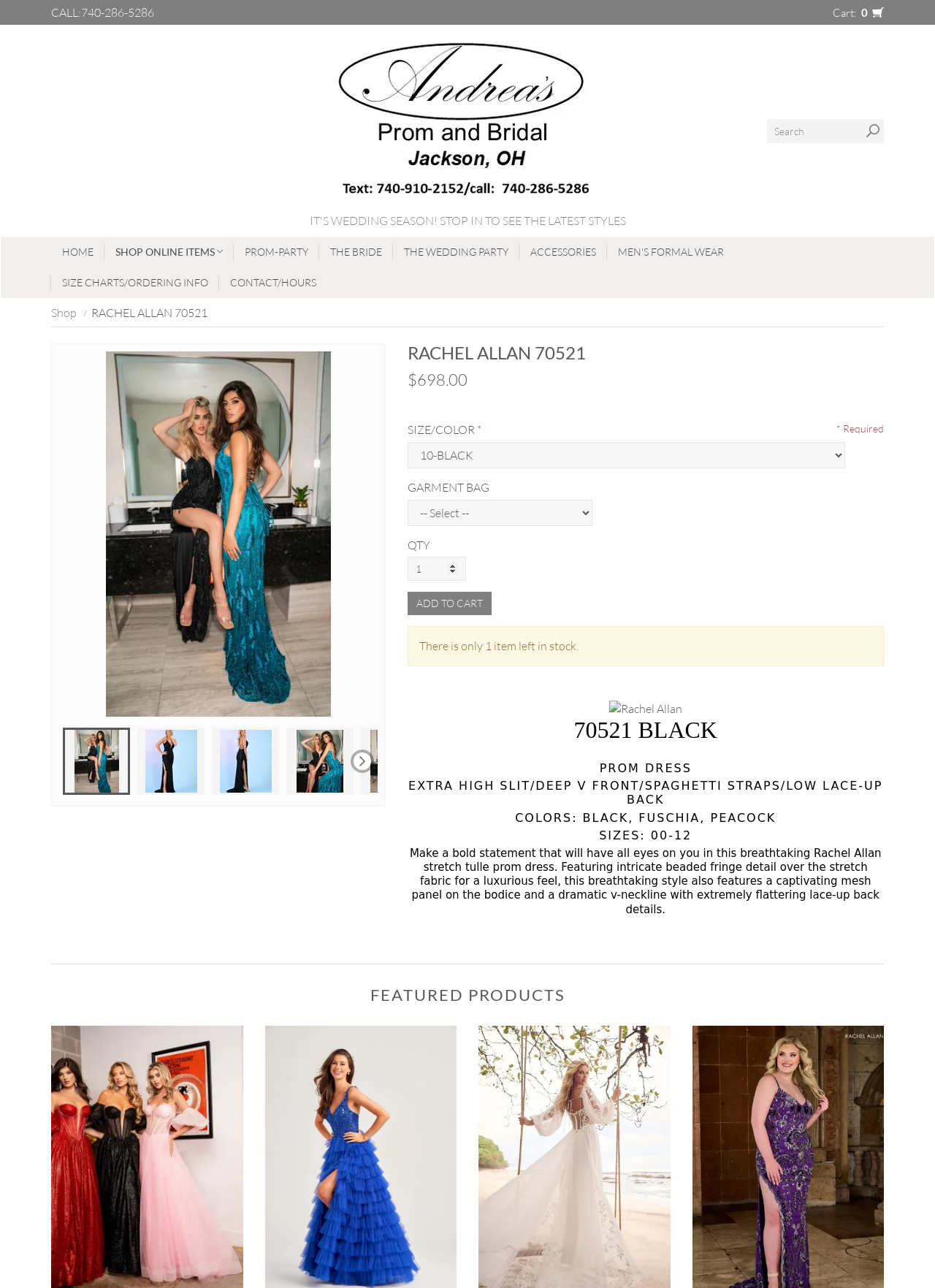What is the available size range of the prom dress?
Based on the image, answer the question with a single word or brief phrase.

00-12